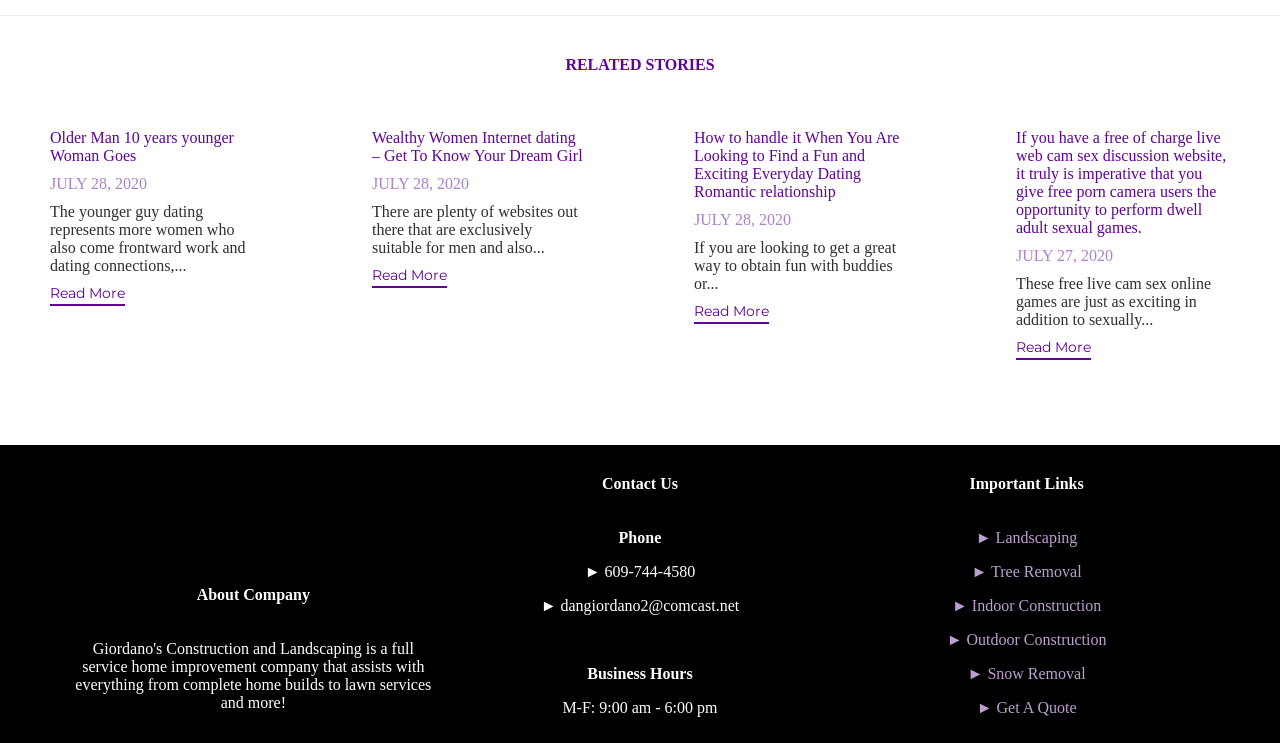Specify the bounding box coordinates of the element's region that should be clicked to achieve the following instruction: "Contact us via phone". The bounding box coordinates consist of four float numbers between 0 and 1, in the format [left, top, right, bottom].

[0.472, 0.758, 0.543, 0.784]